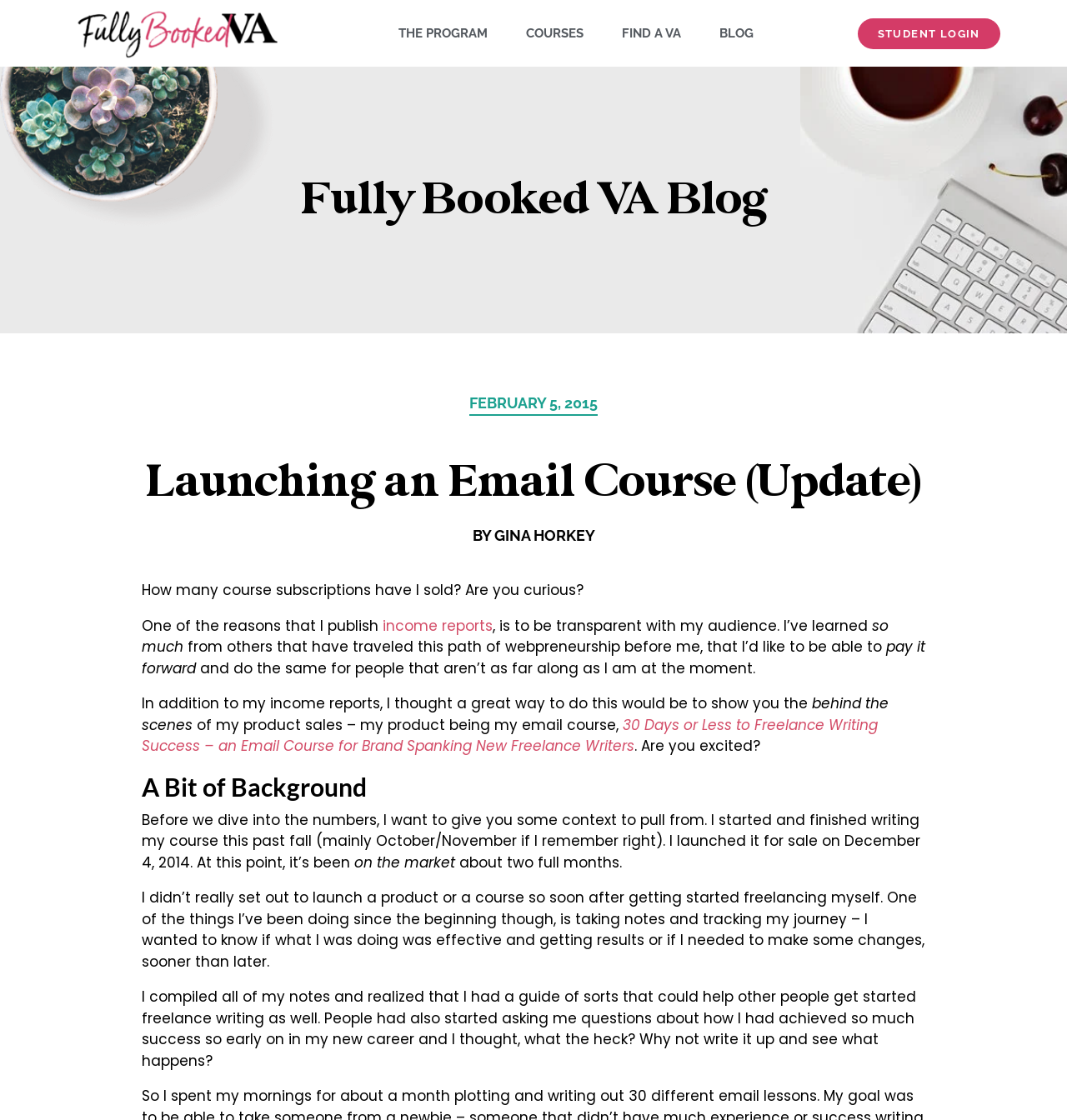What is the author's name?
From the image, respond using a single word or phrase.

GINA HORKEY